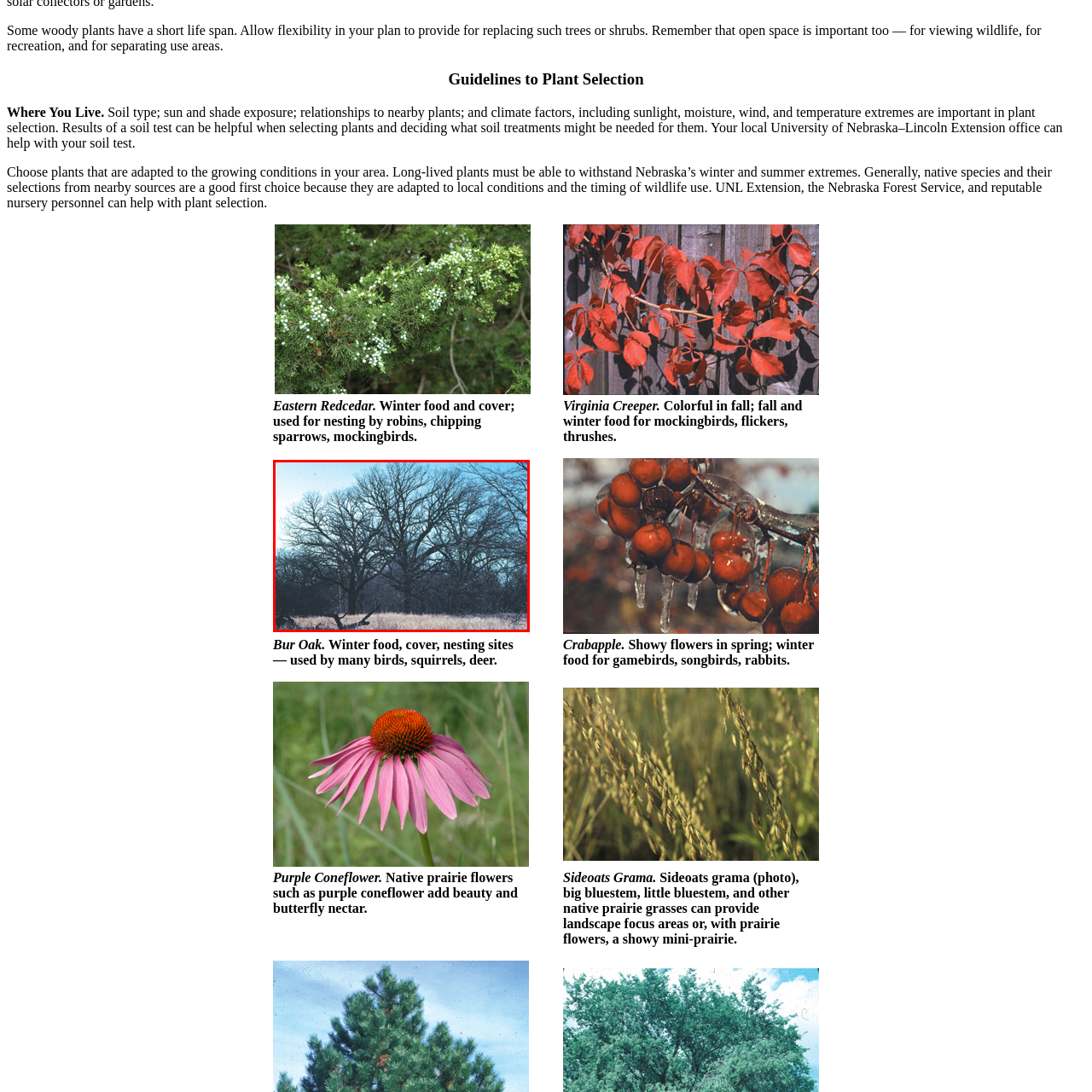What is the color of the sky in the image?
Examine the portion of the image surrounded by the red bounding box and deliver a detailed answer to the question.

The caption describes the sky as 'clear blue', indicating that the sky in the image is blue in color.